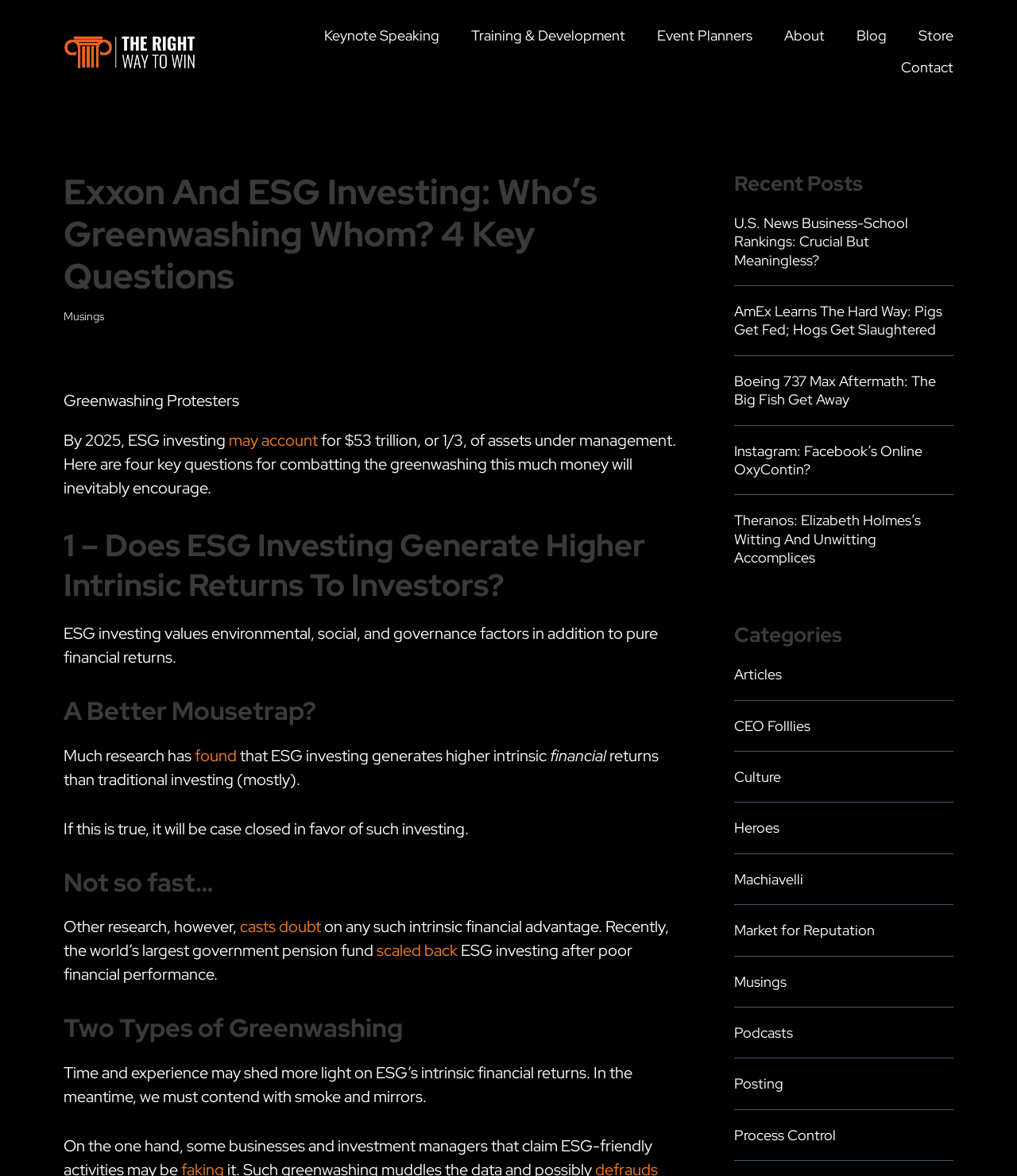Extract the bounding box coordinates for the HTML element that matches this description: "About". The coordinates should be four float numbers between 0 and 1, i.e., [left, top, right, bottom].

[0.771, 0.024, 0.811, 0.037]